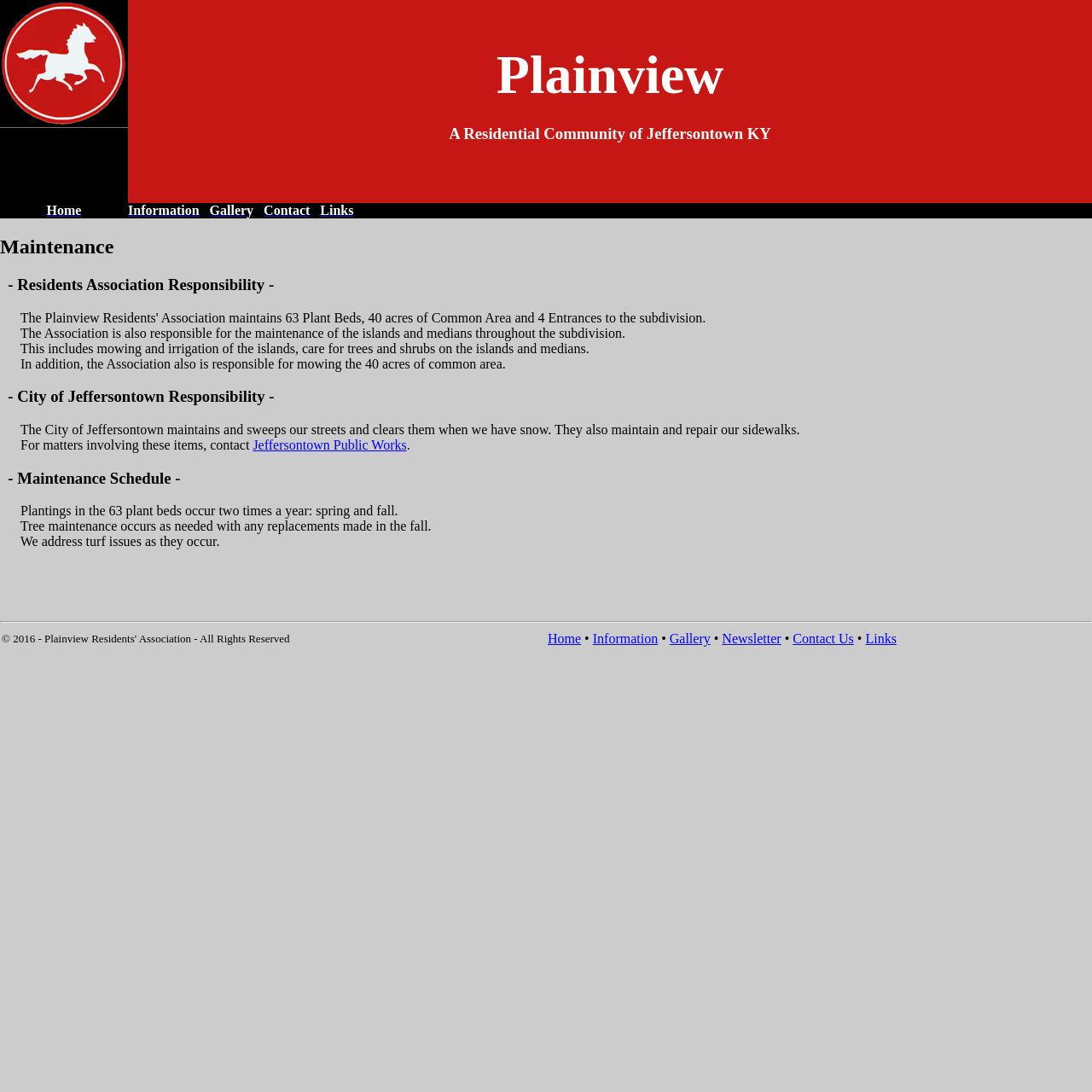Please respond in a single word or phrase: 
What is the copyright year of the Plainview Residents' Association?

2016